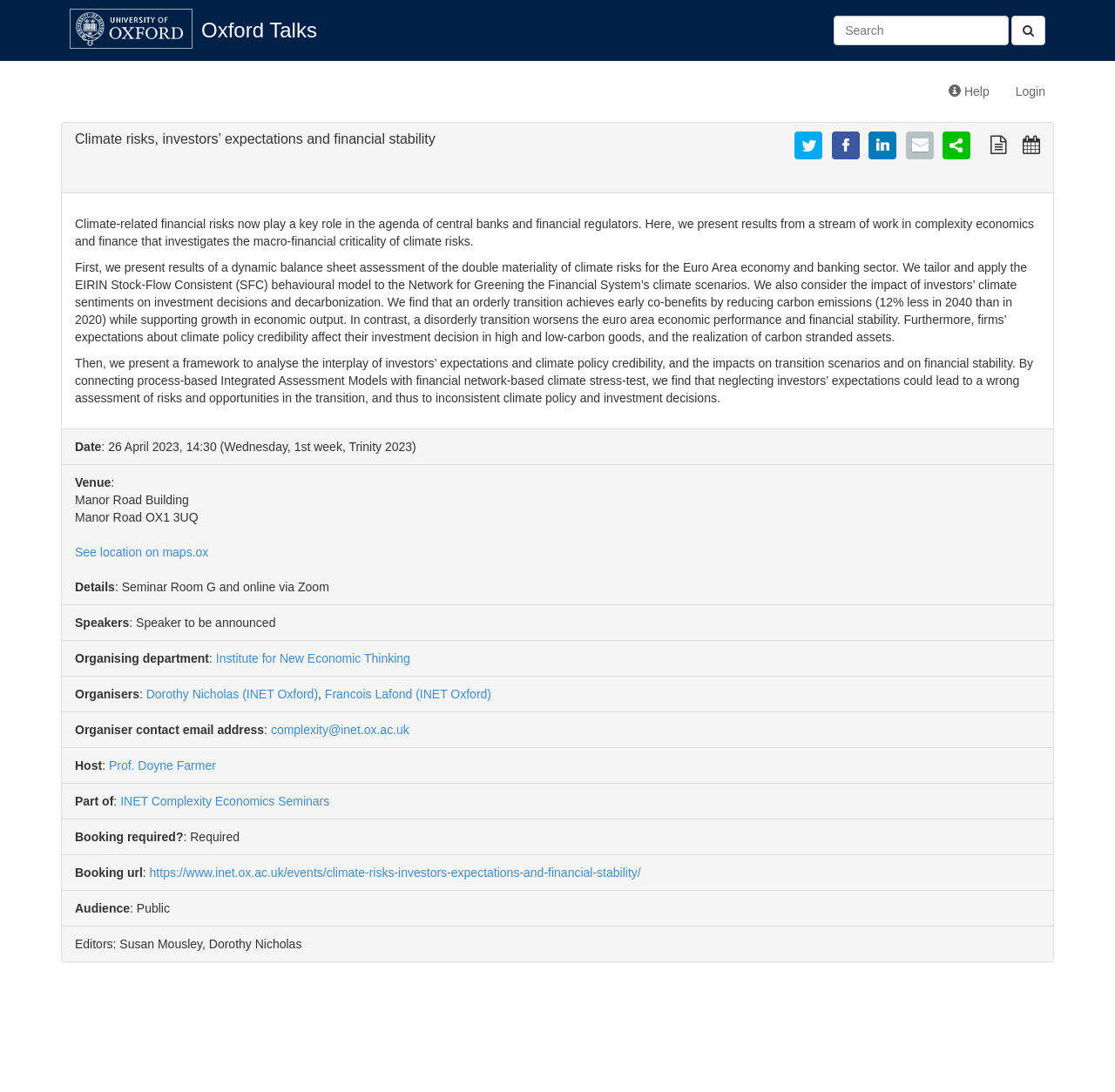Please identify the bounding box coordinates of the area that needs to be clicked to fulfill the following instruction: "Click Solutions."

None